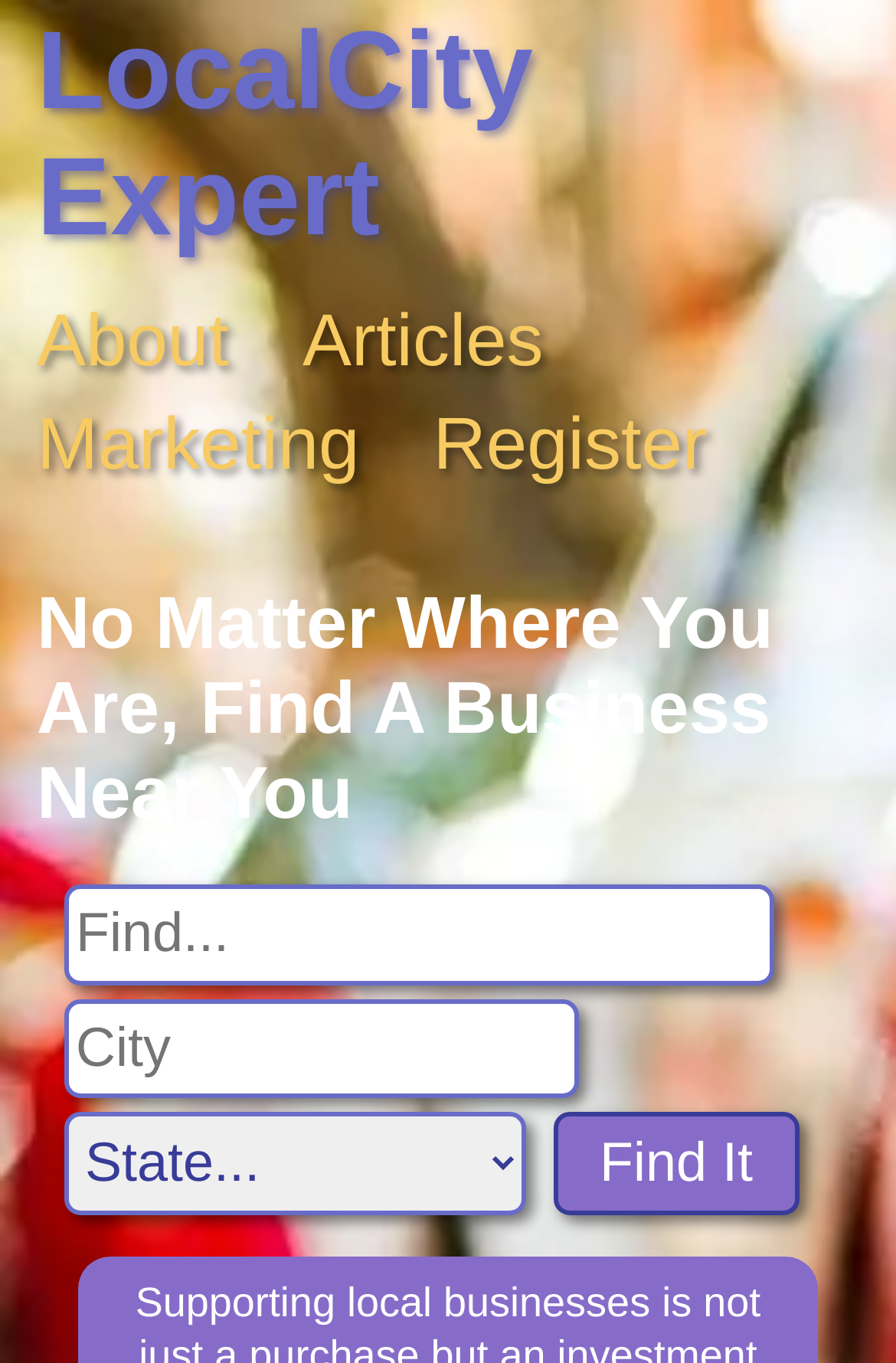Determine the title of the webpage and give its text content.

No Matter Where You Are, Find A Business Near You